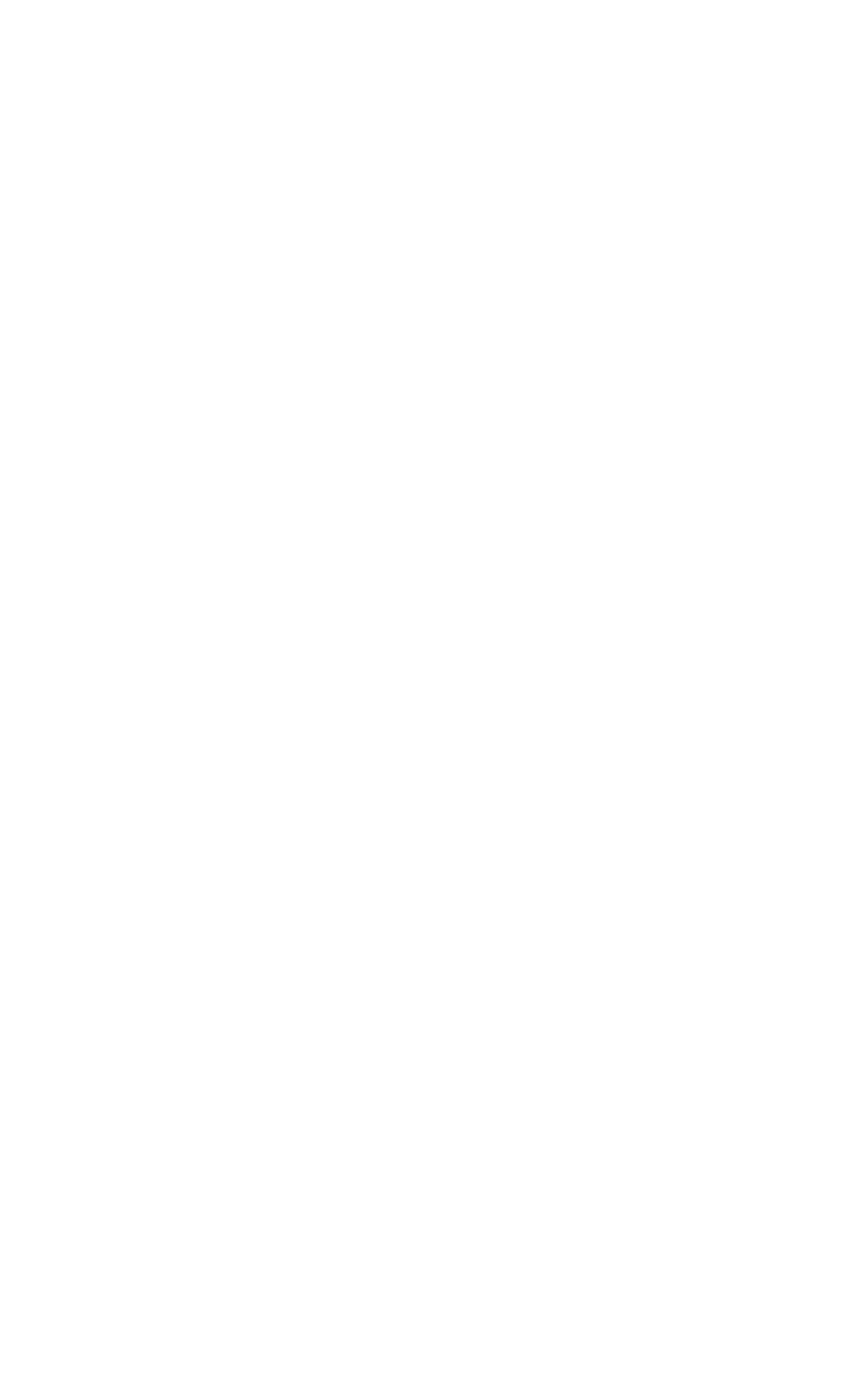Locate the bounding box coordinates of the element that needs to be clicked to carry out the instruction: "Read Case studies". The coordinates should be given as four float numbers ranging from 0 to 1, i.e., [left, top, right, bottom].

[0.062, 0.952, 0.303, 0.982]